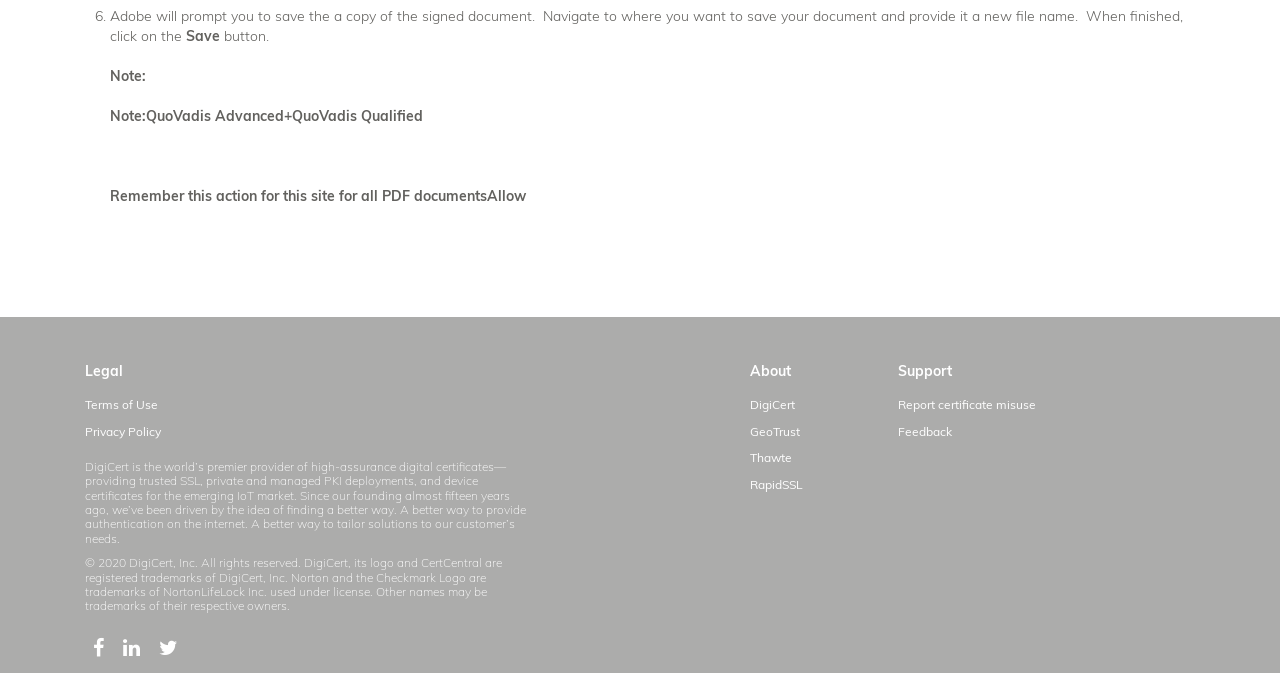What is the name of the logo that is a trademark of NortonLifeLock Inc.?
Based on the screenshot, answer the question with a single word or phrase.

Checkmark Logo